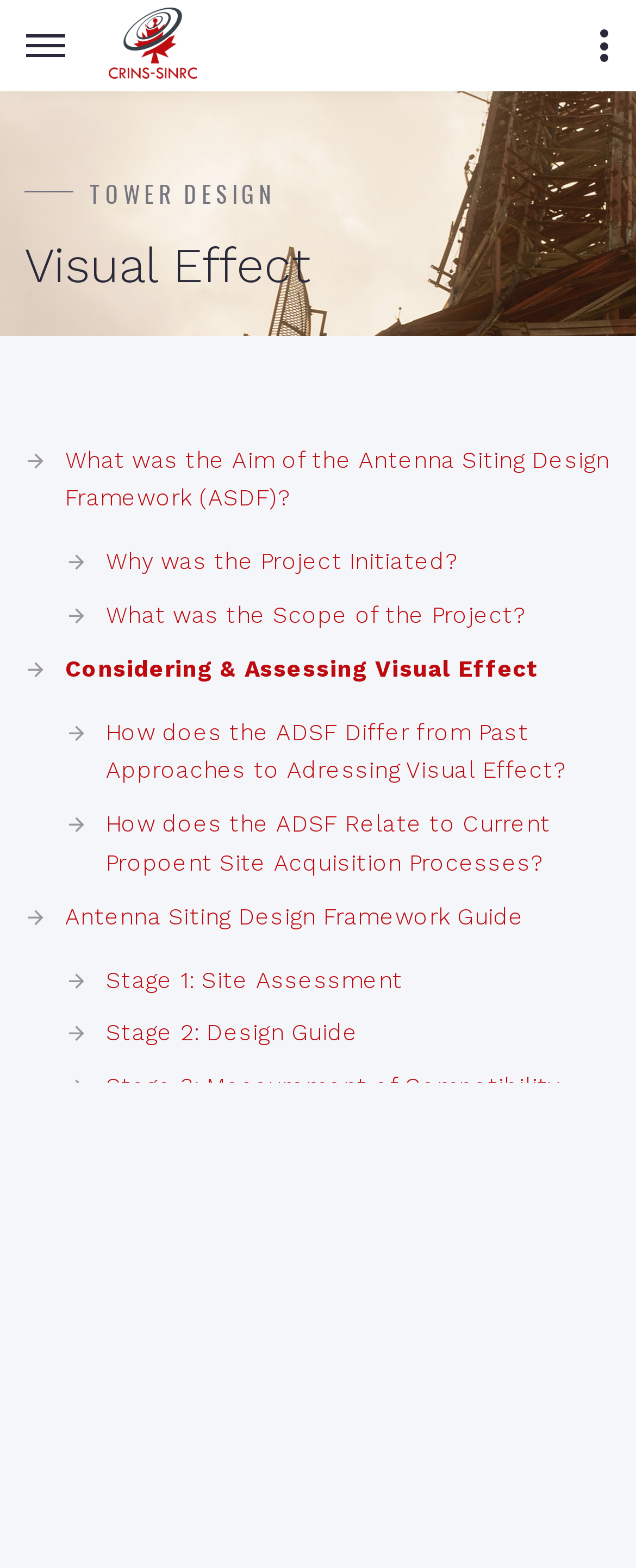Could you indicate the bounding box coordinates of the region to click in order to complete this instruction: "Explore What was the Aim of the Antenna Siting Design Framework (ASDF)?".

[0.103, 0.285, 0.959, 0.326]